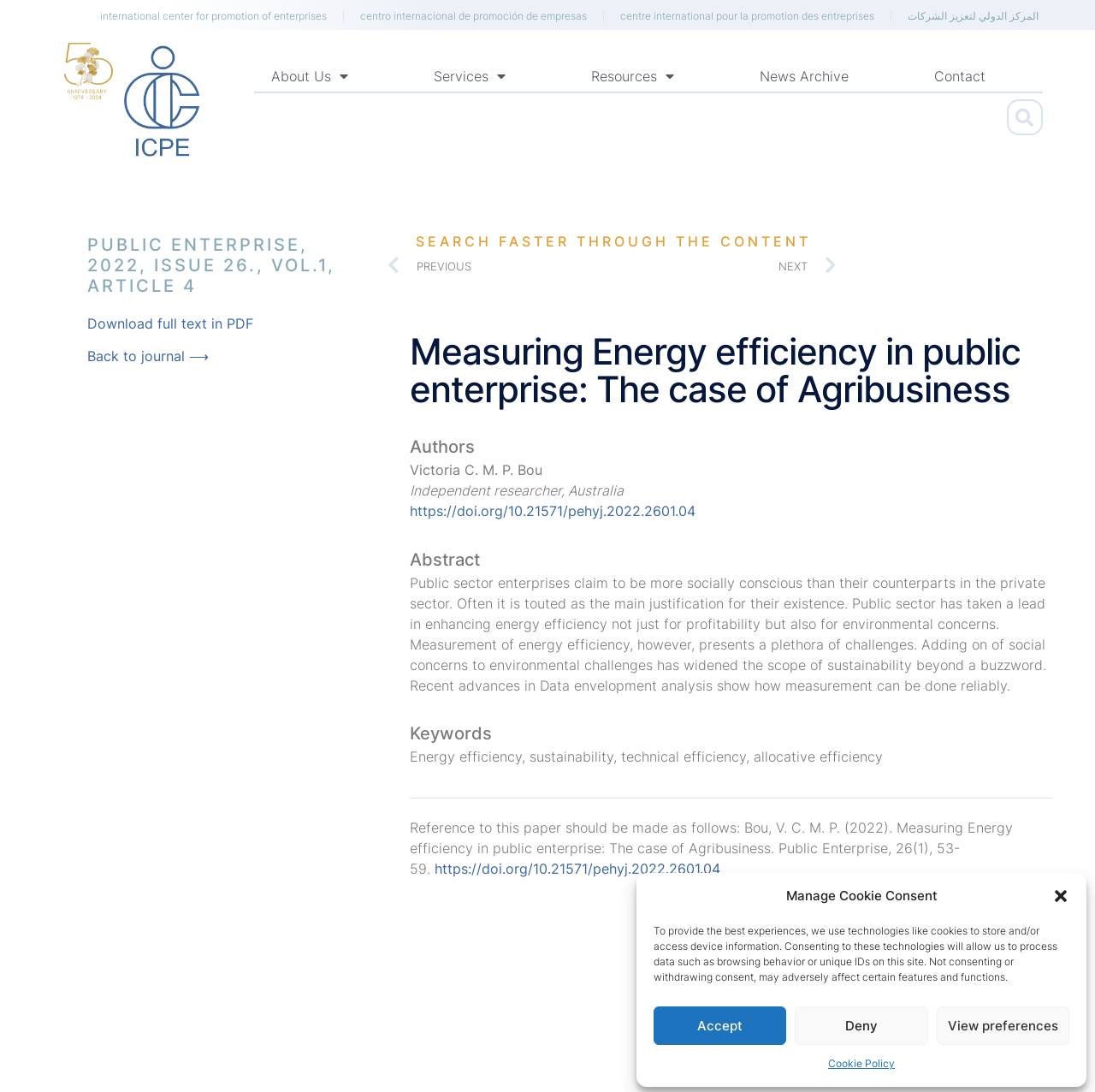Provide a single word or phrase answer to the question: 
What is the name of the center?

International Center for Promotion of Enterprises